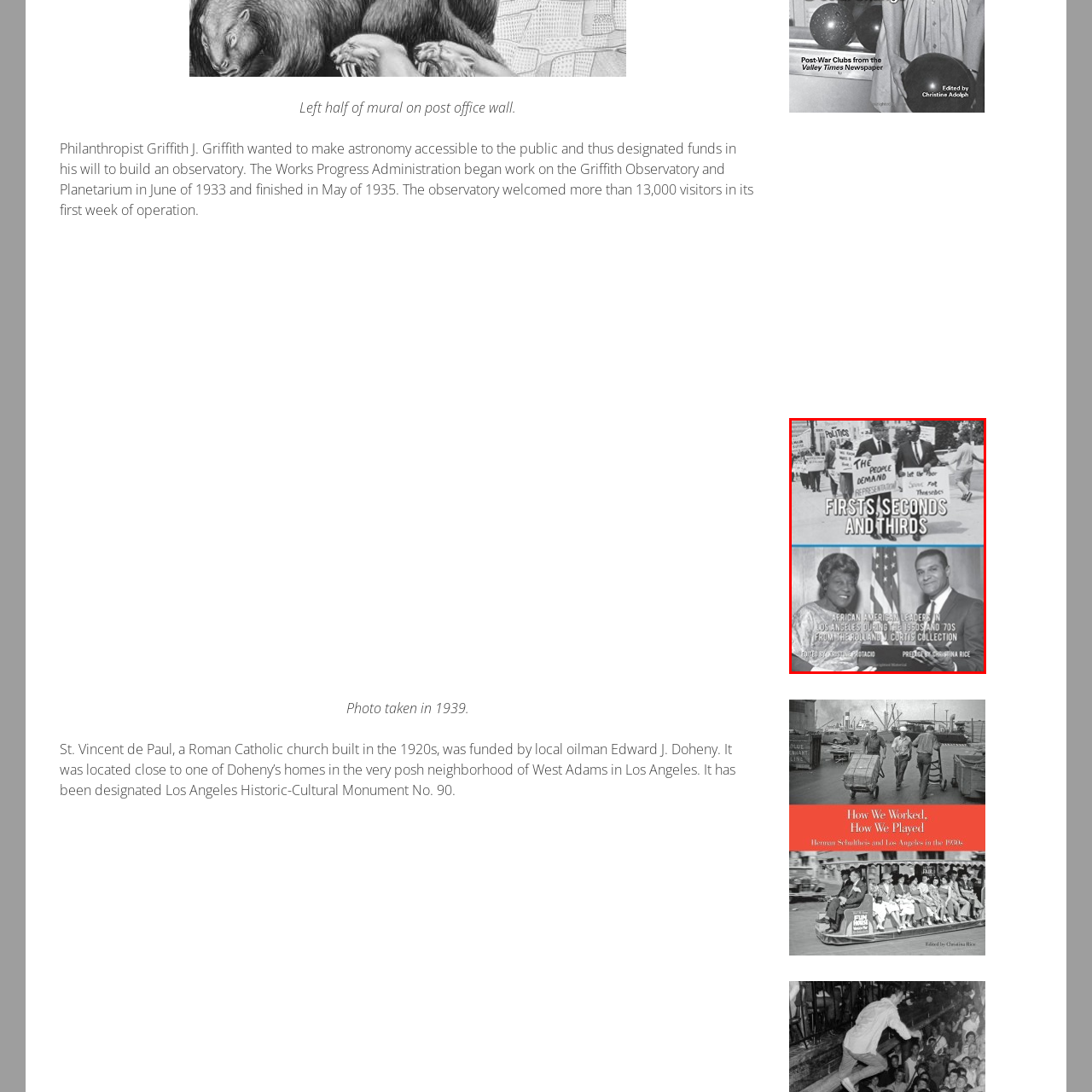Focus on the section encased in the red border, What is the source of the publication's content? Give your response as a single word or phrase.

Rolland J. Curtis Collection